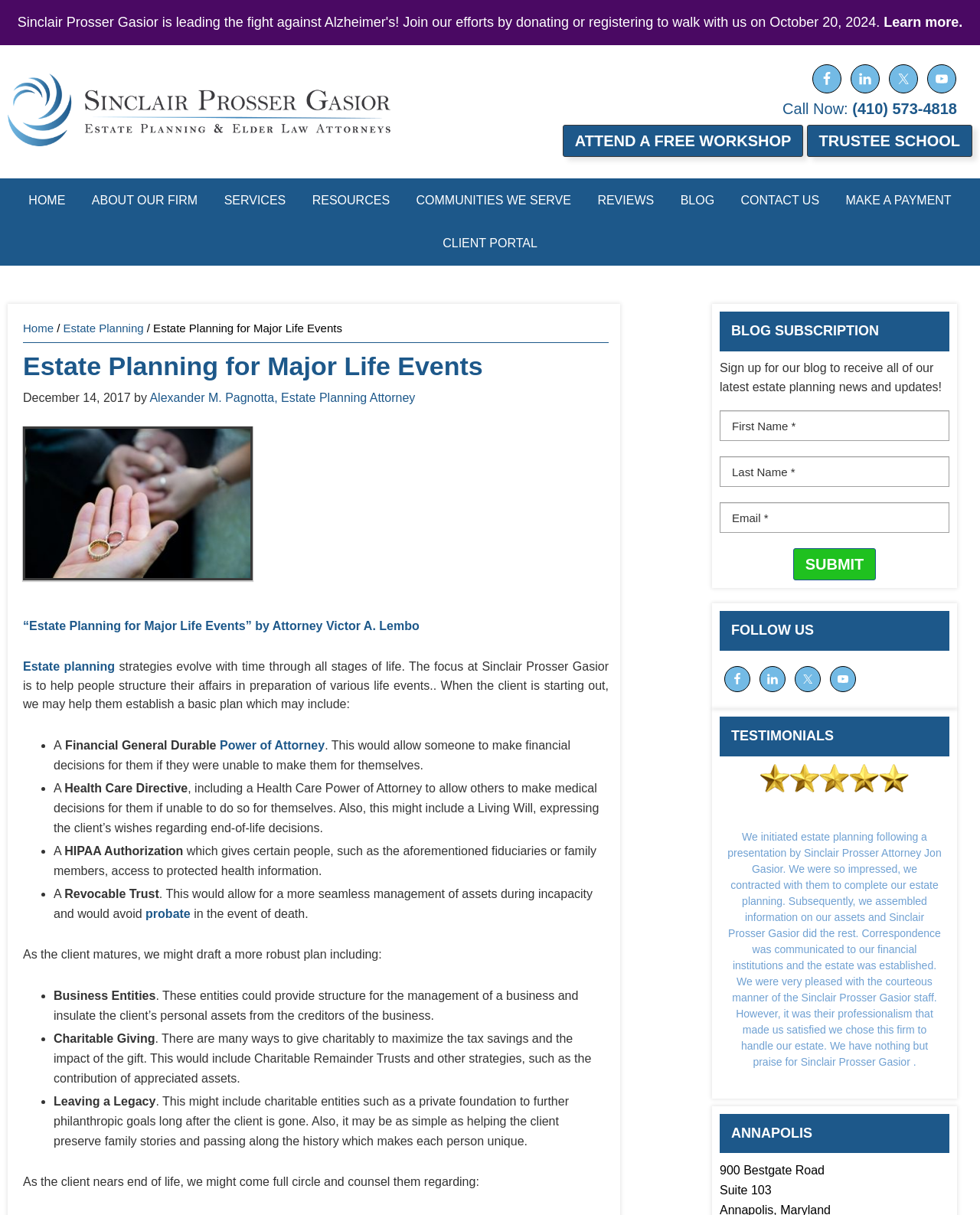Identify the bounding box coordinates of the element that should be clicked to fulfill this task: "Read about Estate Planning". The coordinates should be provided as four float numbers between 0 and 1, i.e., [left, top, right, bottom].

[0.064, 0.265, 0.147, 0.276]